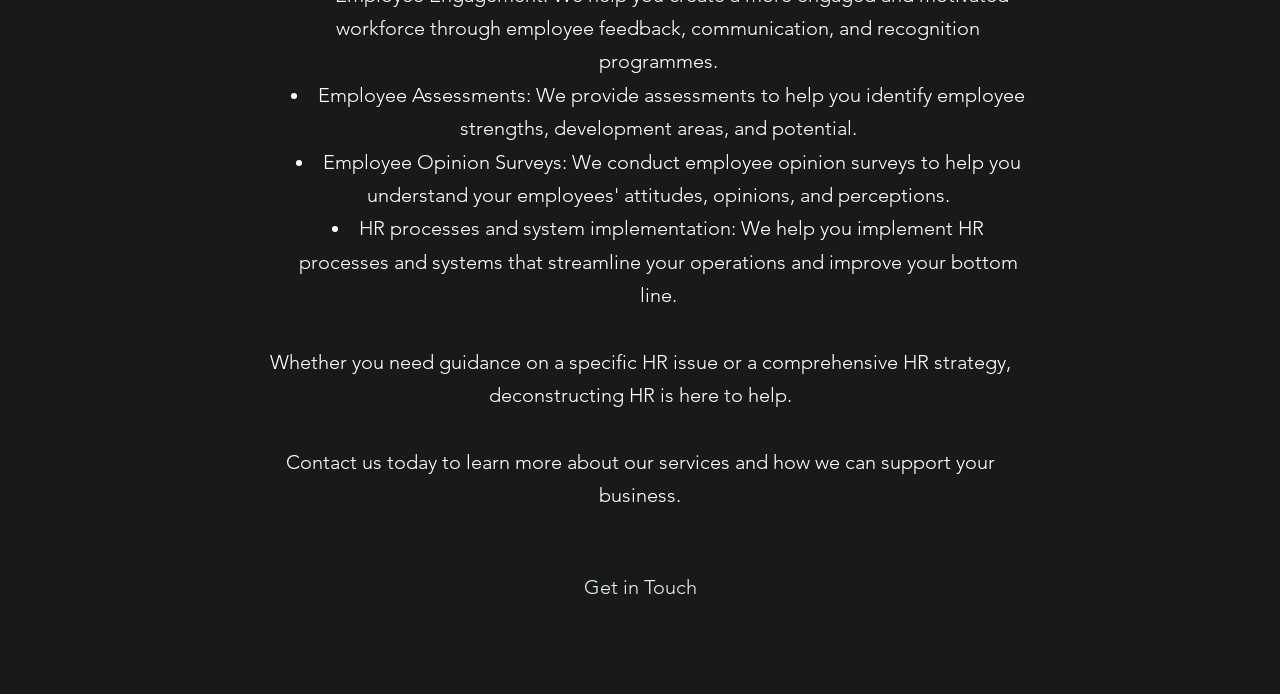Refer to the screenshot and answer the following question in detail:
What is the main service provided by deconstructing HR?

Based on the StaticText element 'Employee Assessments: We provide assessments to help you identify employee strengths, development areas, and potential.' and 'HR processes and system implementation: We help you implement HR processes and systems that streamline your operations and improve your bottom line.', it can be inferred that the main service provided by deconstructing HR is HR assessments and implementation.